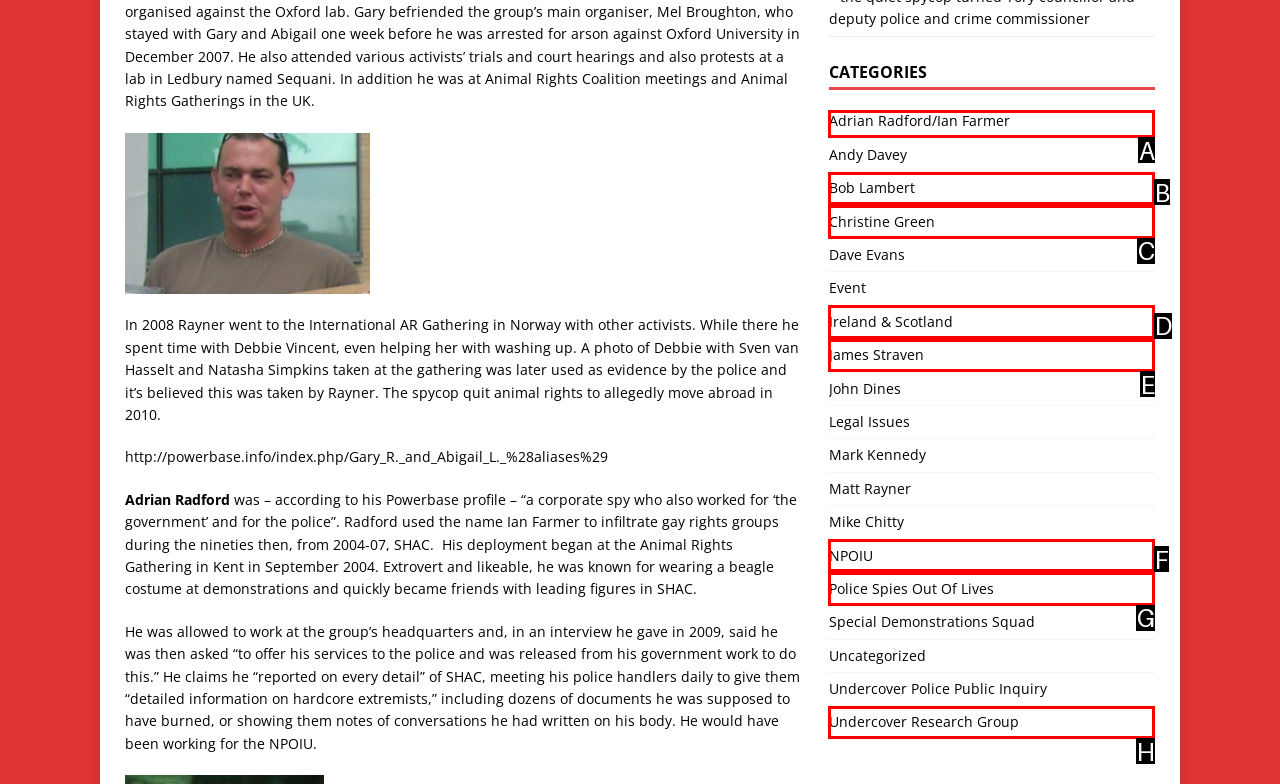Tell me which one HTML element I should click to complete the following task: Click on the link to learn more about Adrian Radford/Ian Farmer Answer with the option's letter from the given choices directly.

A